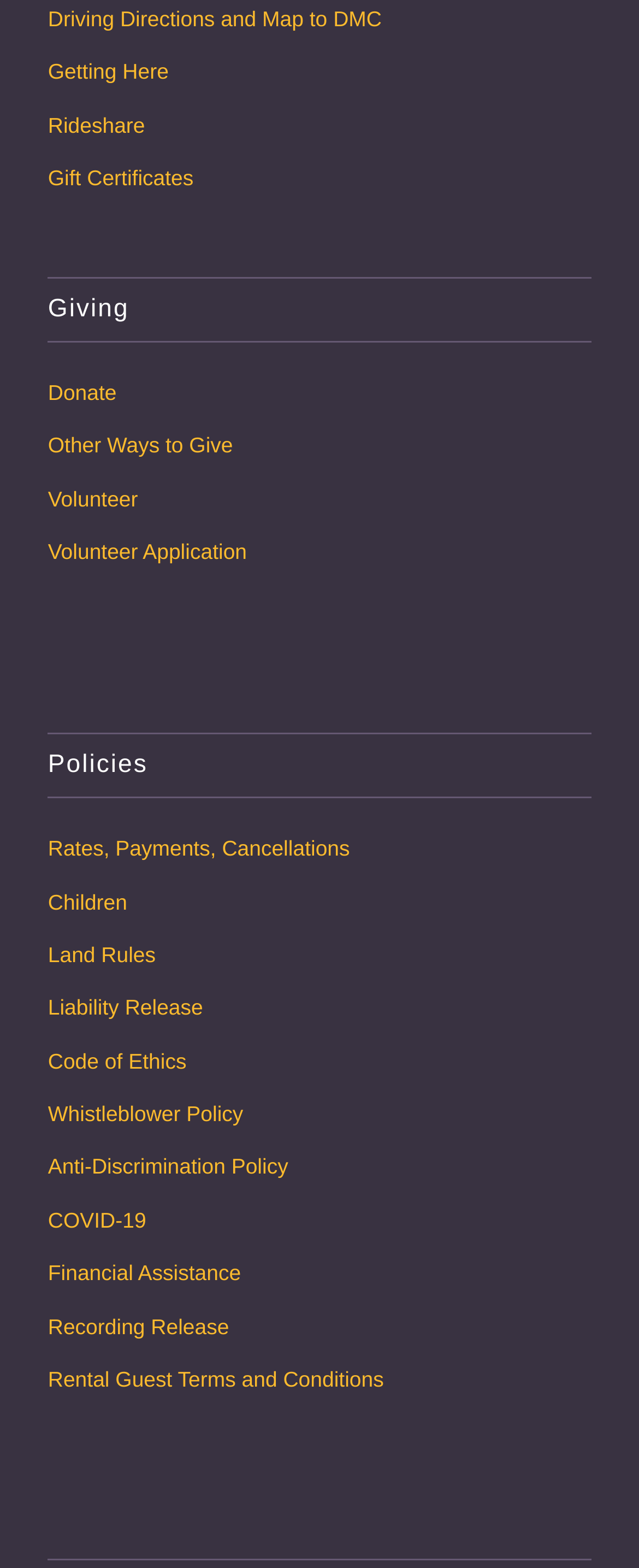Could you provide the bounding box coordinates for the portion of the screen to click to complete this instruction: "Read COVID-19 policy"?

[0.075, 0.762, 0.925, 0.796]